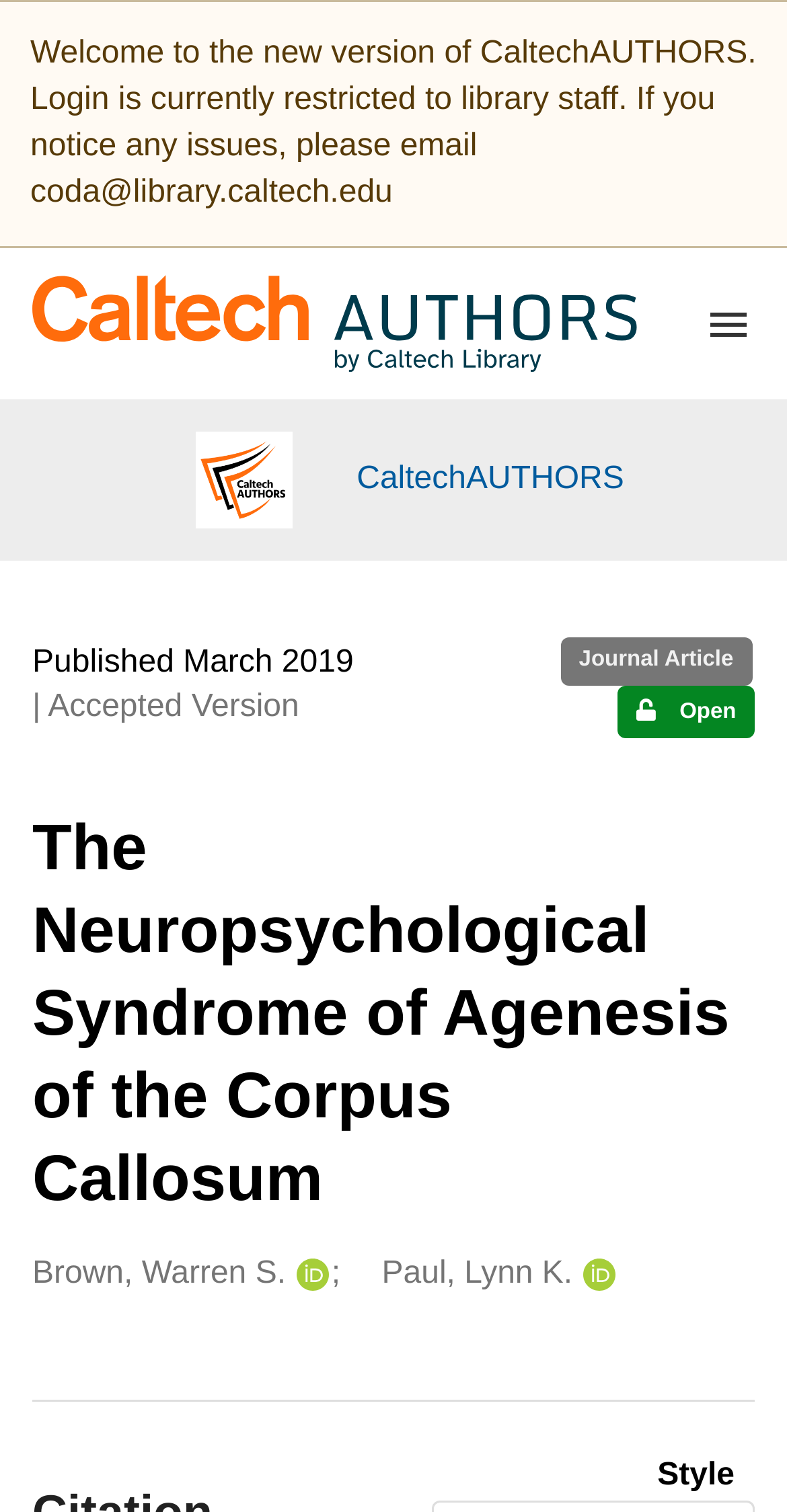Identify the bounding box for the element characterized by the following description: "alt="CaltechAUTHORS"".

[0.041, 0.165, 0.959, 0.249]